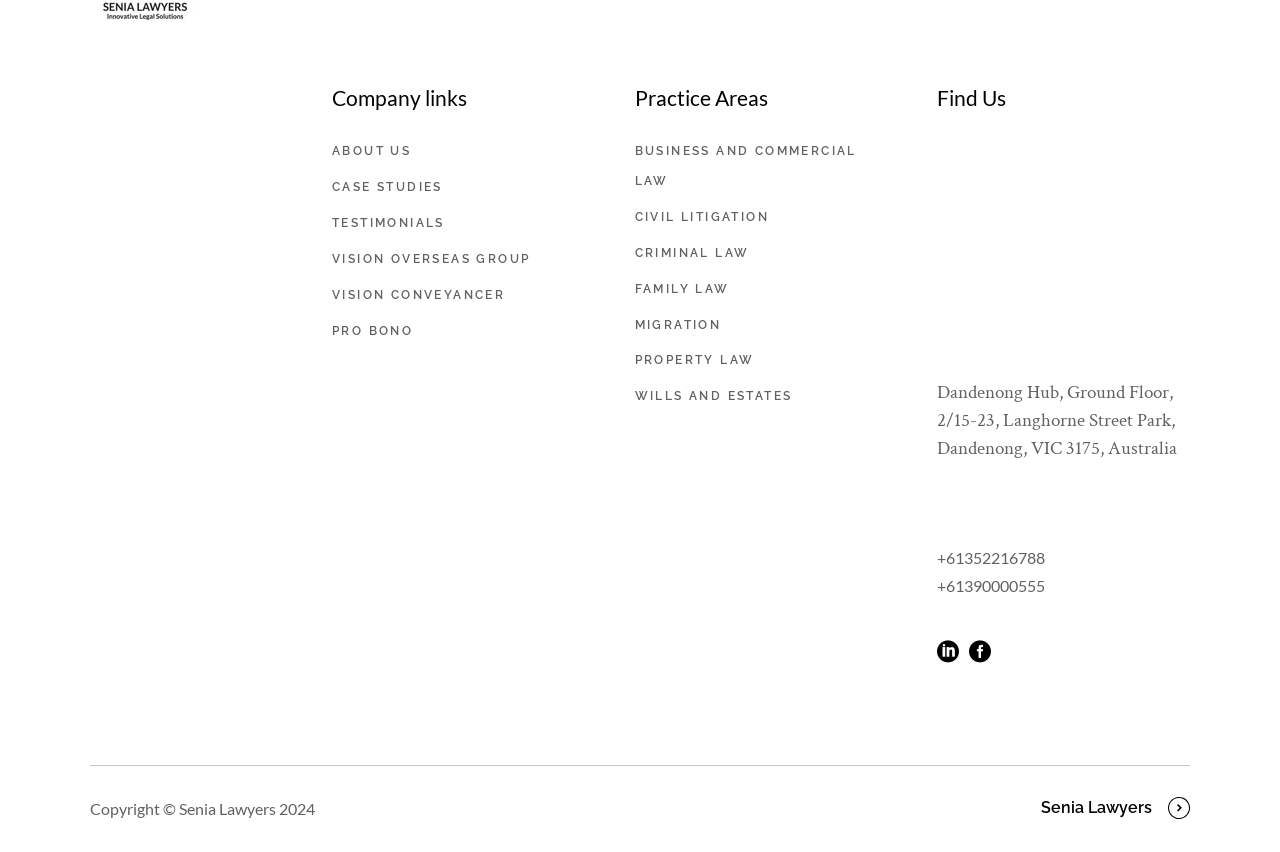What is the phone number of the law firm? Analyze the screenshot and reply with just one word or a short phrase.

1300 VOGROUP